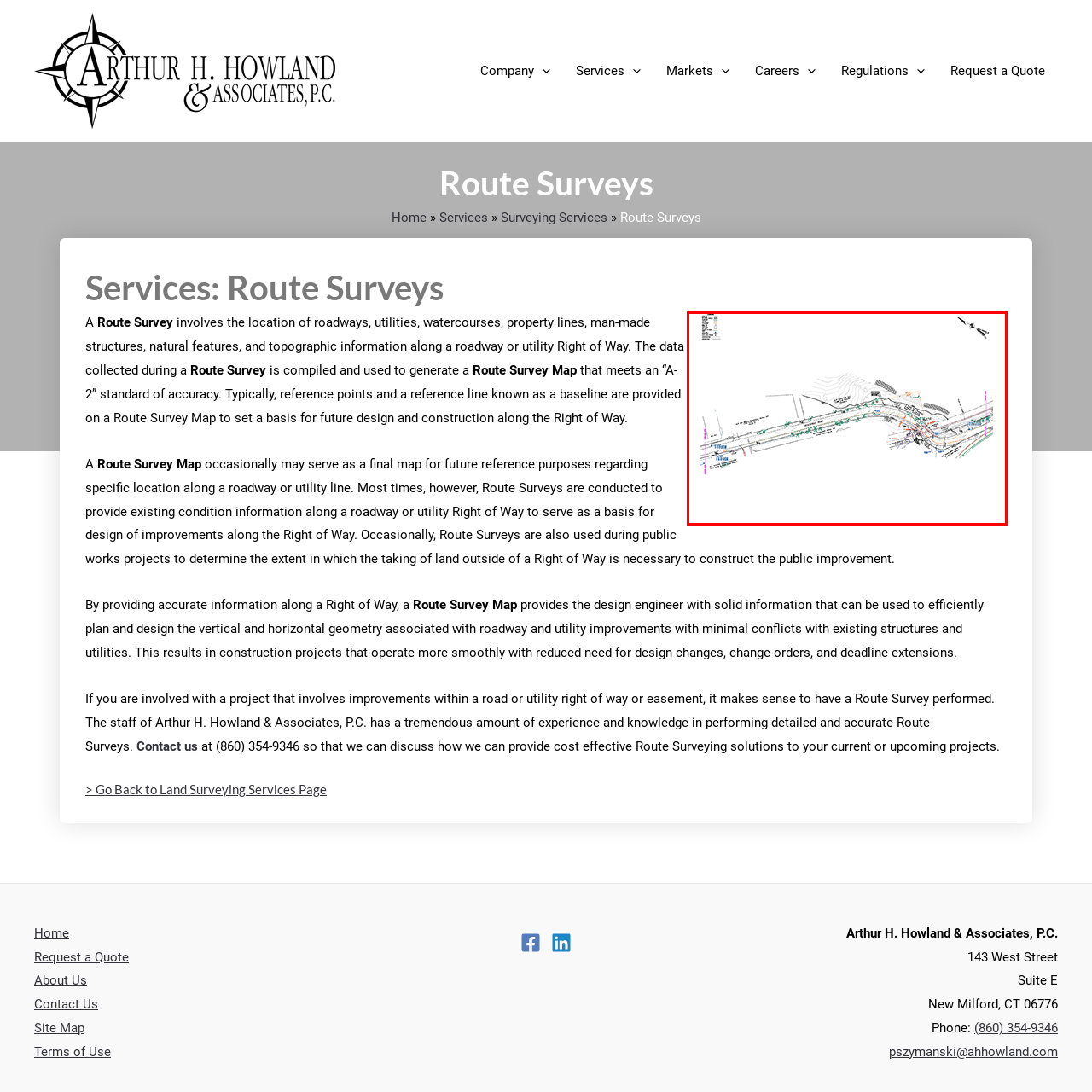Inspect the area within the red bounding box and elaborate on the following question with a detailed answer using the image as your reference: What do contour lines represent on the map?

The map illustrates elevation changes through contour lines, which are used to convey essential information for future design and construction projects along the designated Right of Way. Contour lines are a visual representation of the elevation changes on the map, providing a clear understanding of the terrain features.